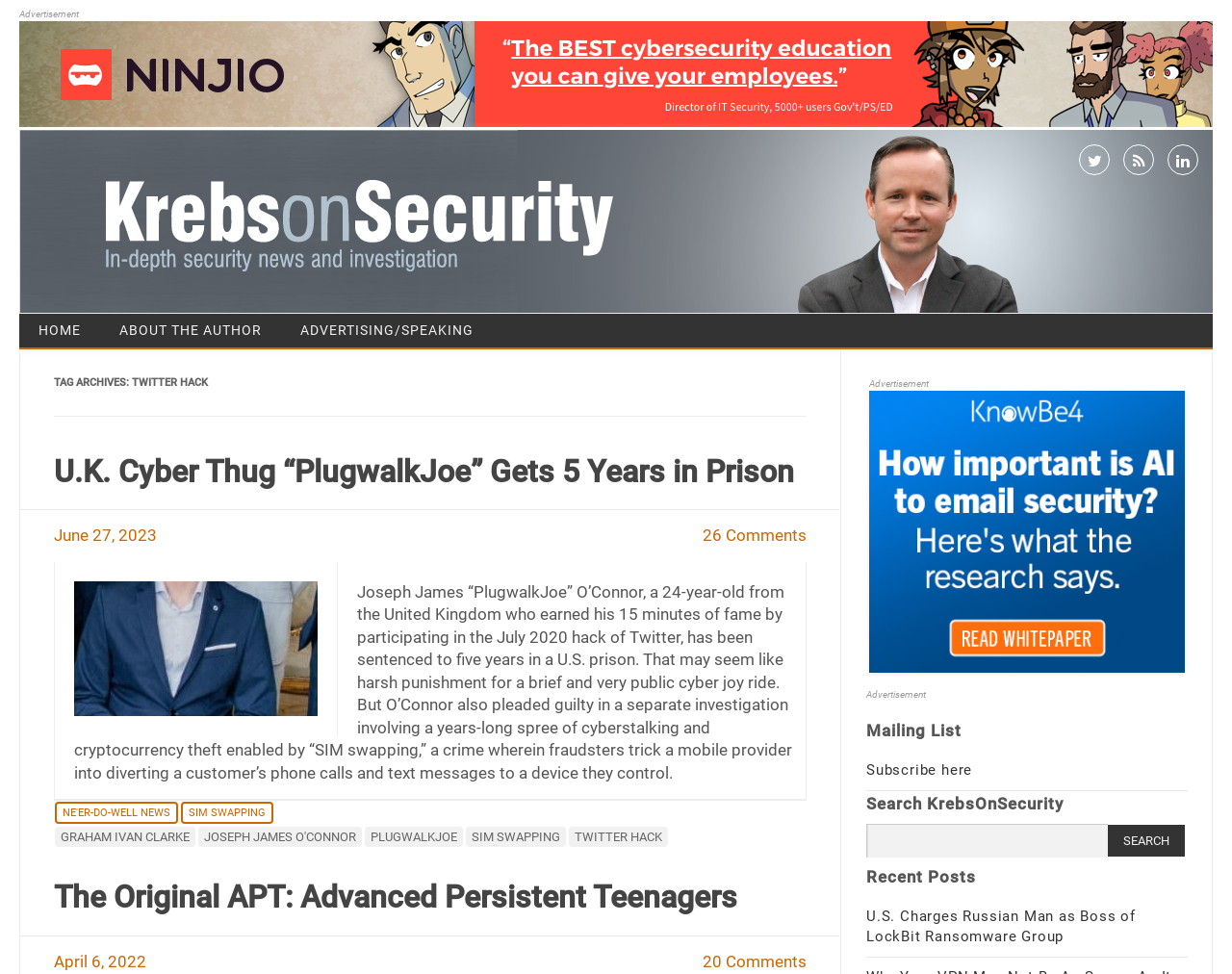What is the category of the first article?
Using the image as a reference, answer the question with a short word or phrase.

TAG ARCHIVES: TWITTER HACK